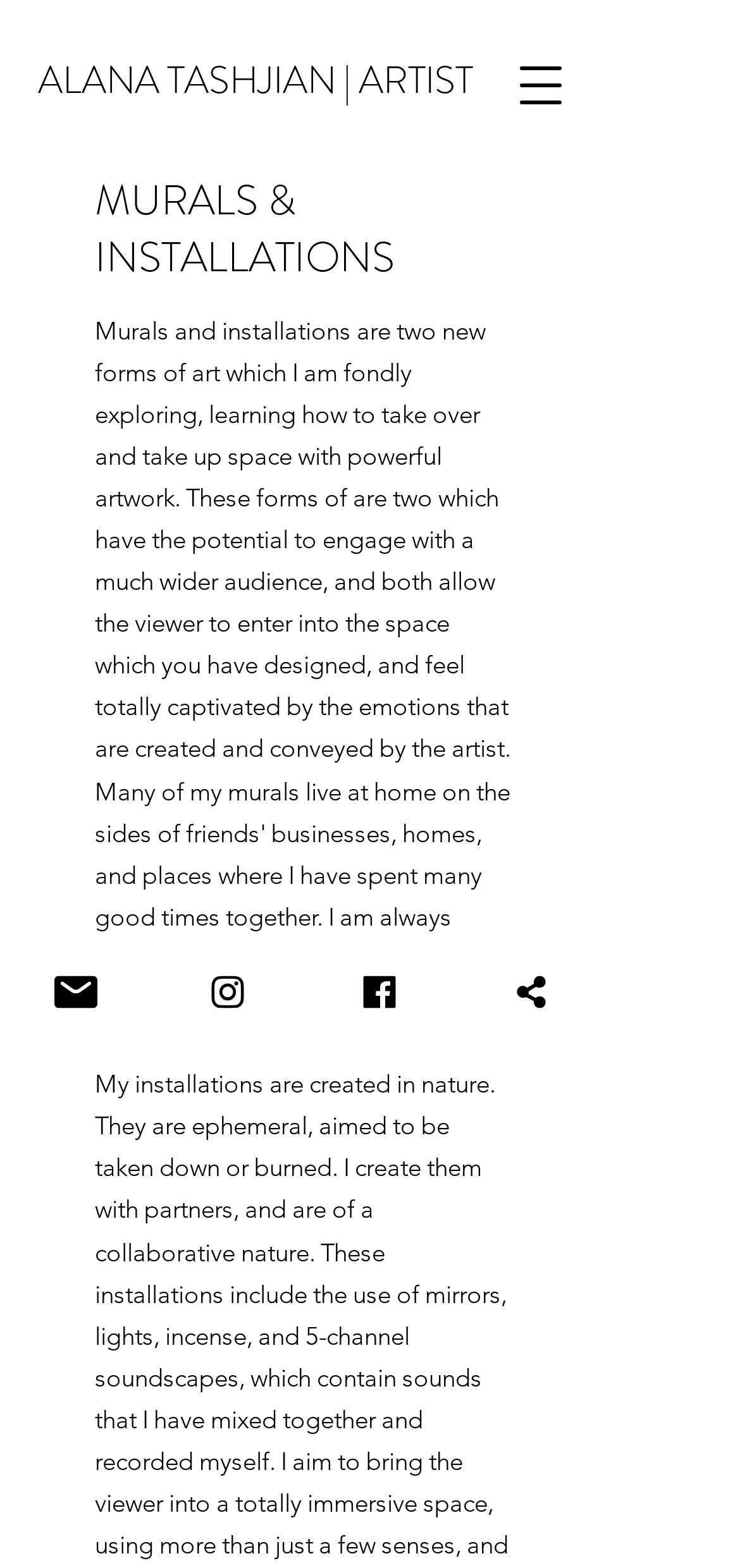Respond with a single word or phrase:
How many social media links are there?

3